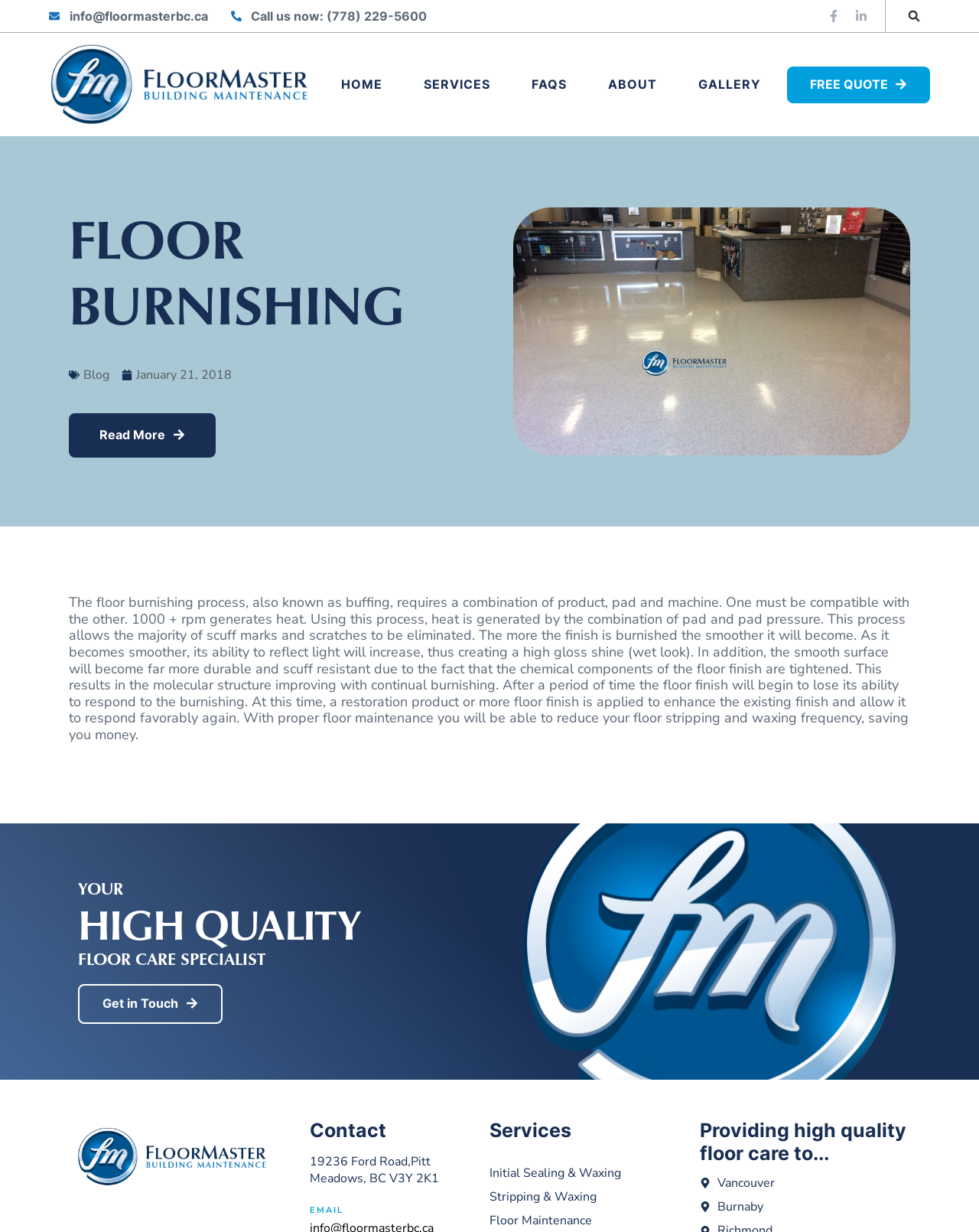Identify the bounding box coordinates of the element to click to follow this instruction: 'Read more about floor burnishing'. Ensure the coordinates are four float values between 0 and 1, provided as [left, top, right, bottom].

[0.07, 0.335, 0.22, 0.371]